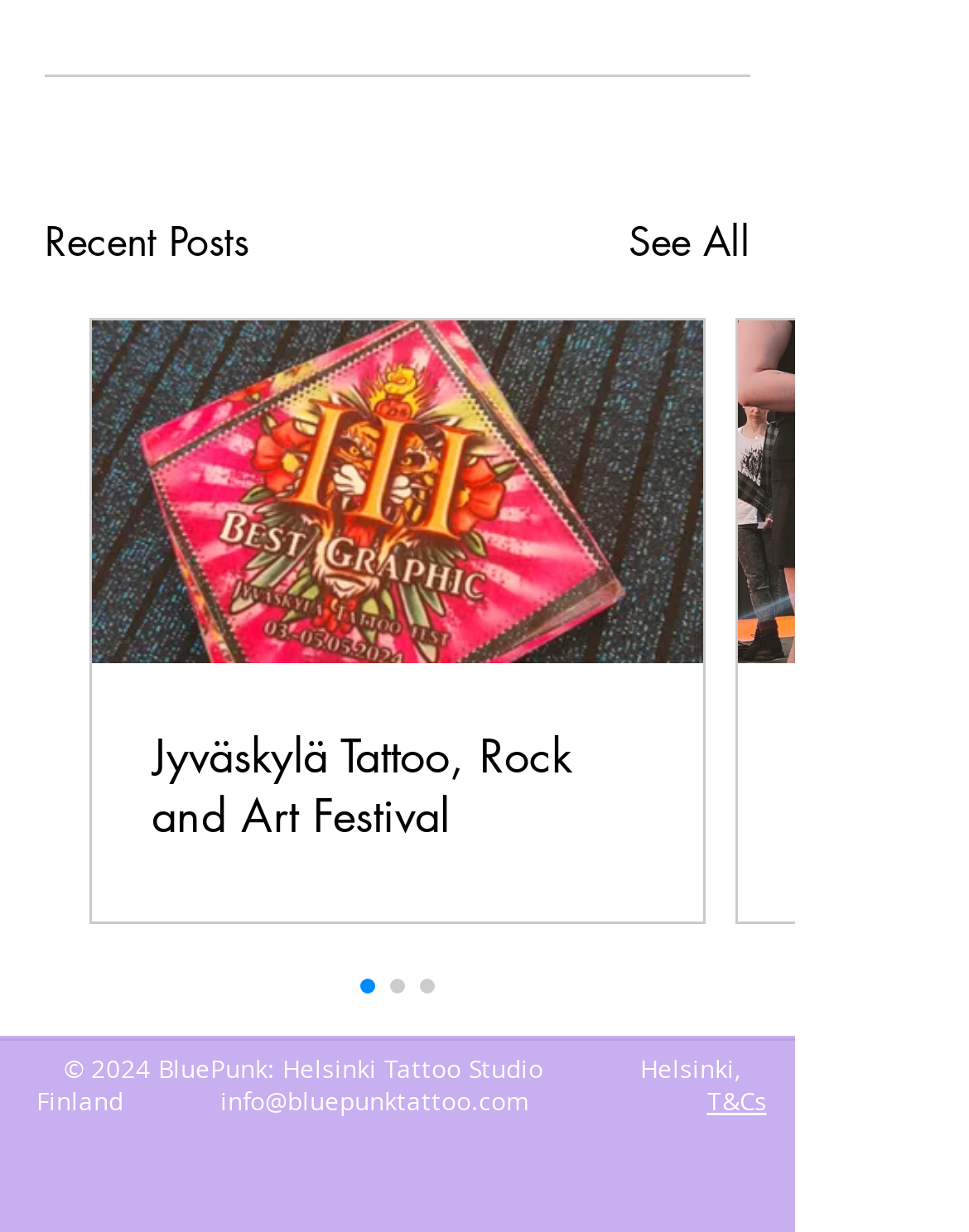What social media platforms are linked on the webpage?
Please utilize the information in the image to give a detailed response to the question.

The social media platforms linked on the webpage can be found in the footer section, where there are icons for Facebook, Instagram, and TikTok.